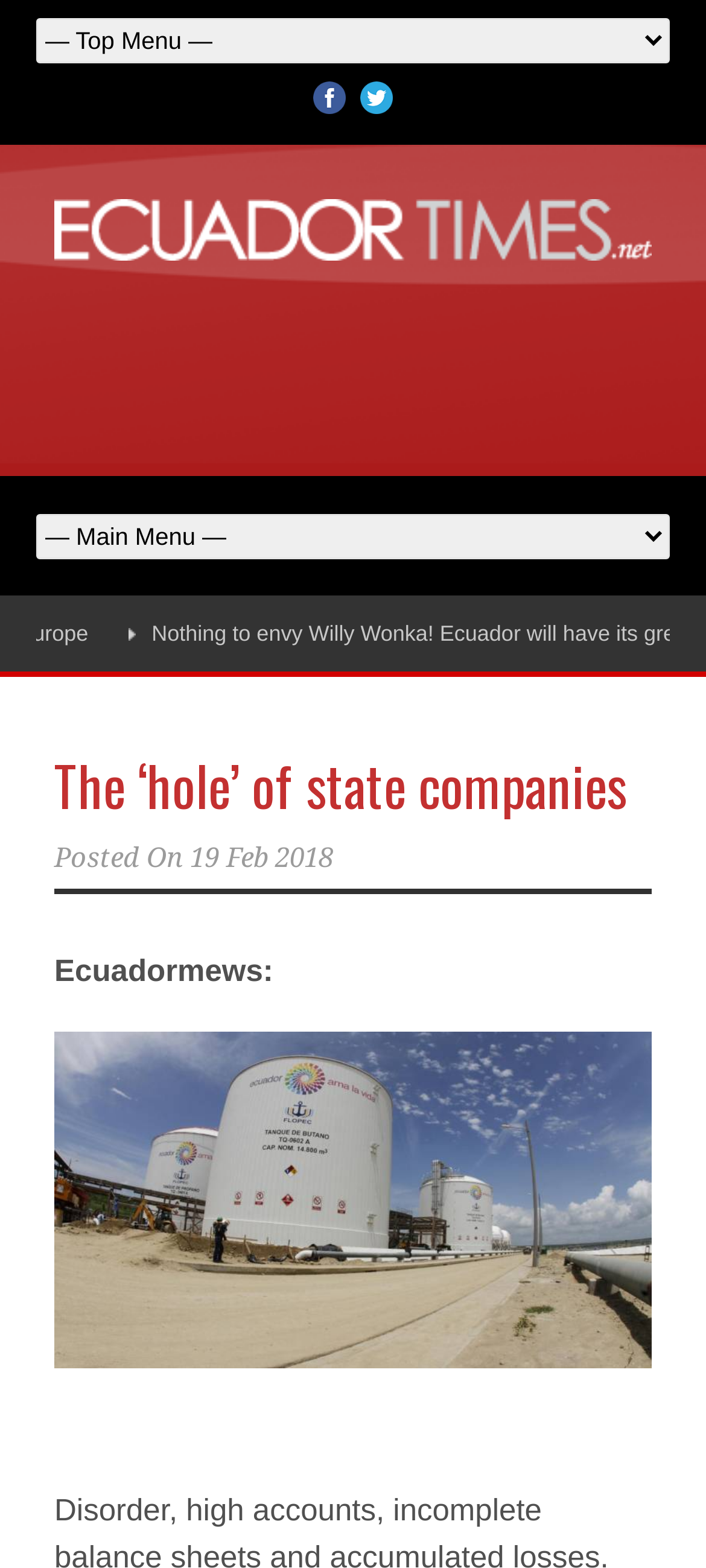What is the name of the social media platform with a logo on the top?
Use the image to answer the question with a single word or phrase.

Facebook